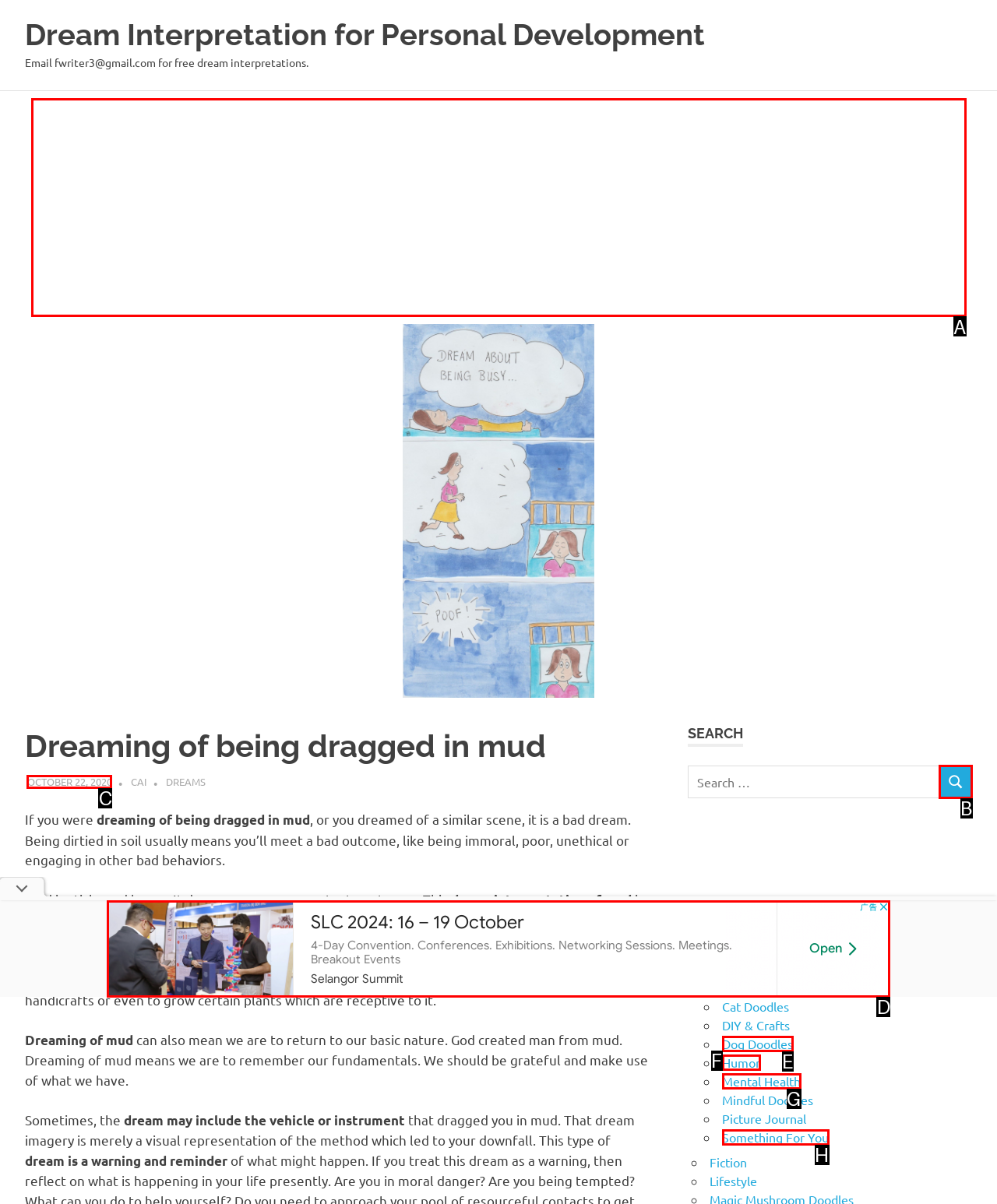Tell me which one HTML element best matches the description: CCLE and Moodle
Answer with the option's letter from the given choices directly.

None